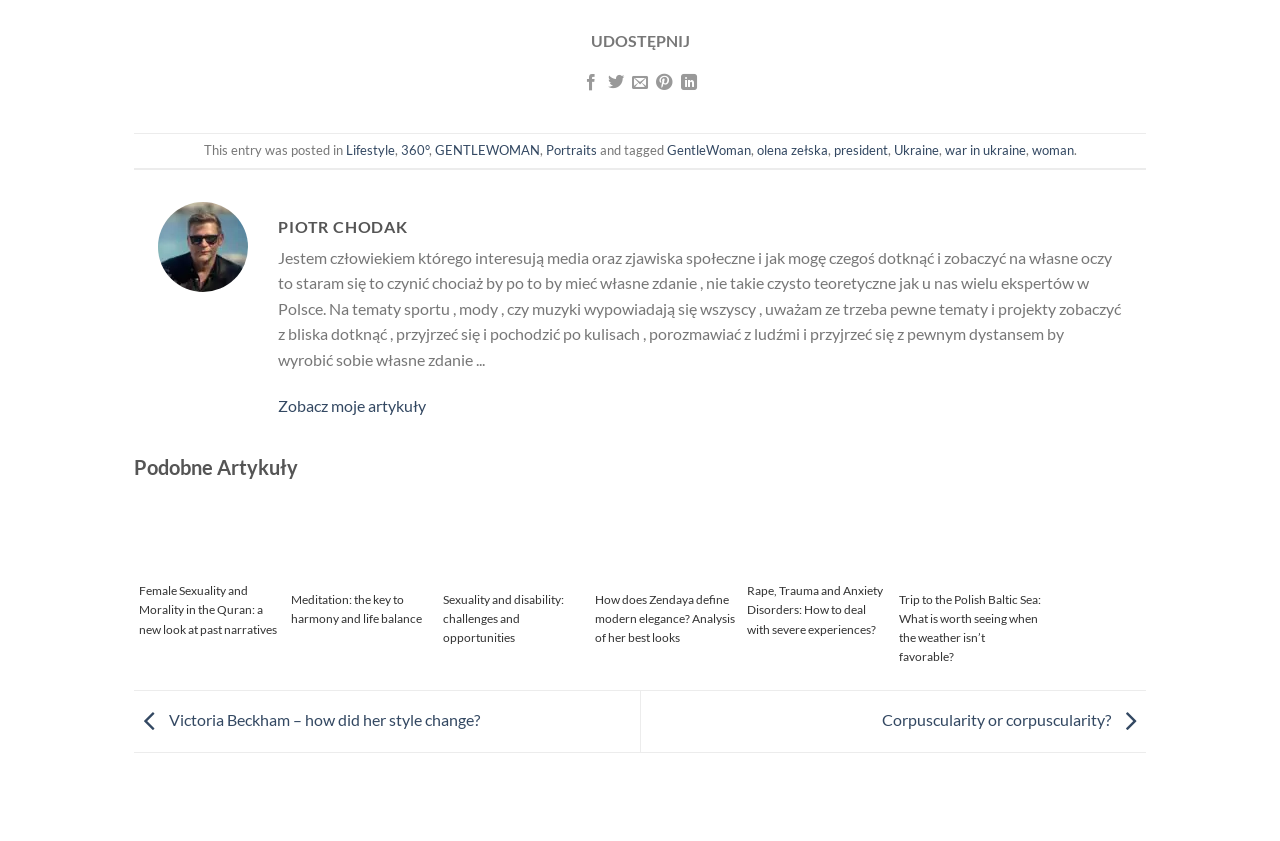Find the bounding box coordinates of the element to click in order to complete this instruction: "Read the article by Piotr Chodak". The bounding box coordinates must be four float numbers between 0 and 1, denoted as [left, top, right, bottom].

[0.217, 0.294, 0.876, 0.439]